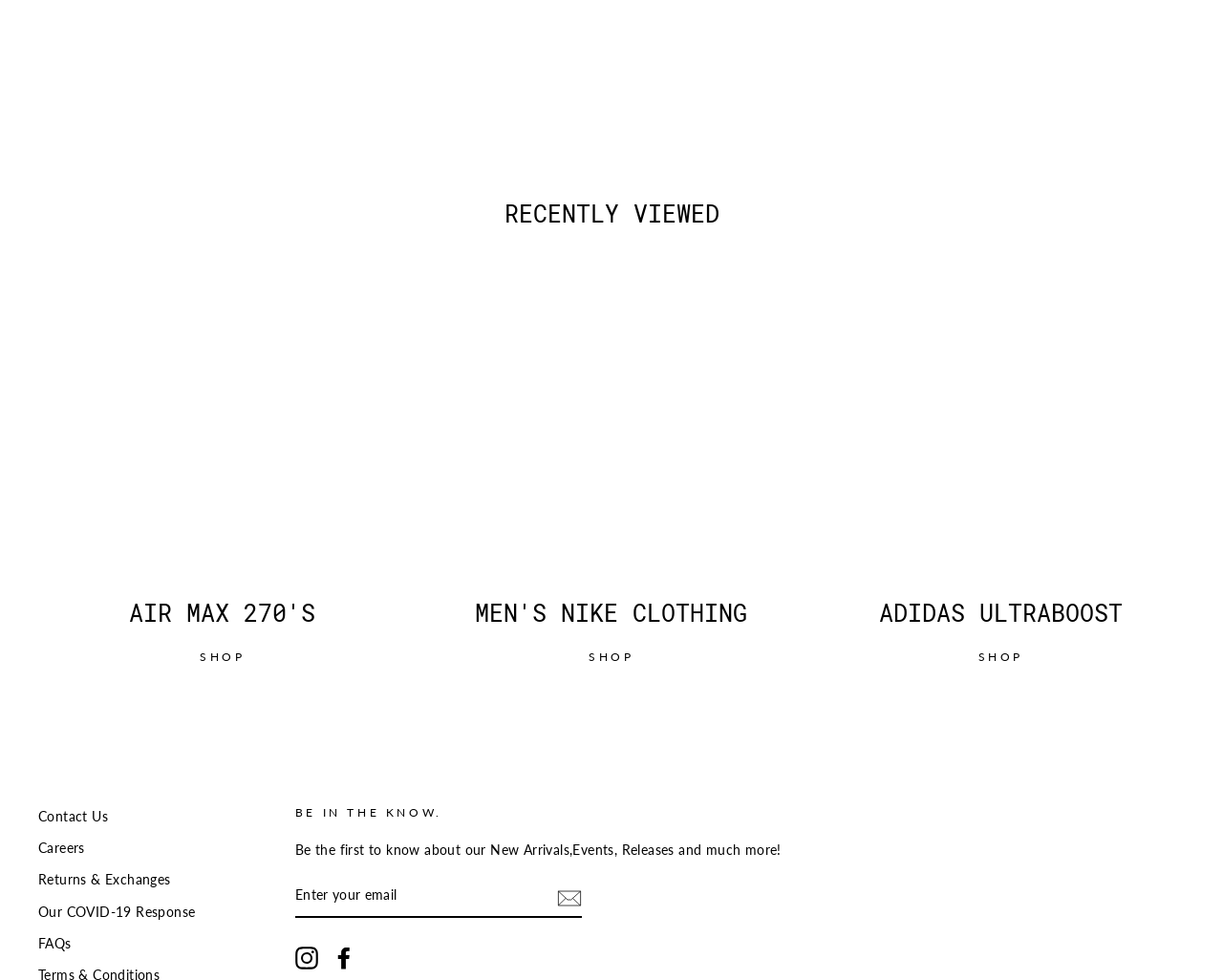How many links are there in the footer section?
Please respond to the question with a detailed and thorough explanation.

The footer section of the webpage contains links to 'Contact Us', 'Careers', 'Returns & Exchanges', 'Our COVID-19 Response', 'FAQs', and social media links, totaling 6 links.